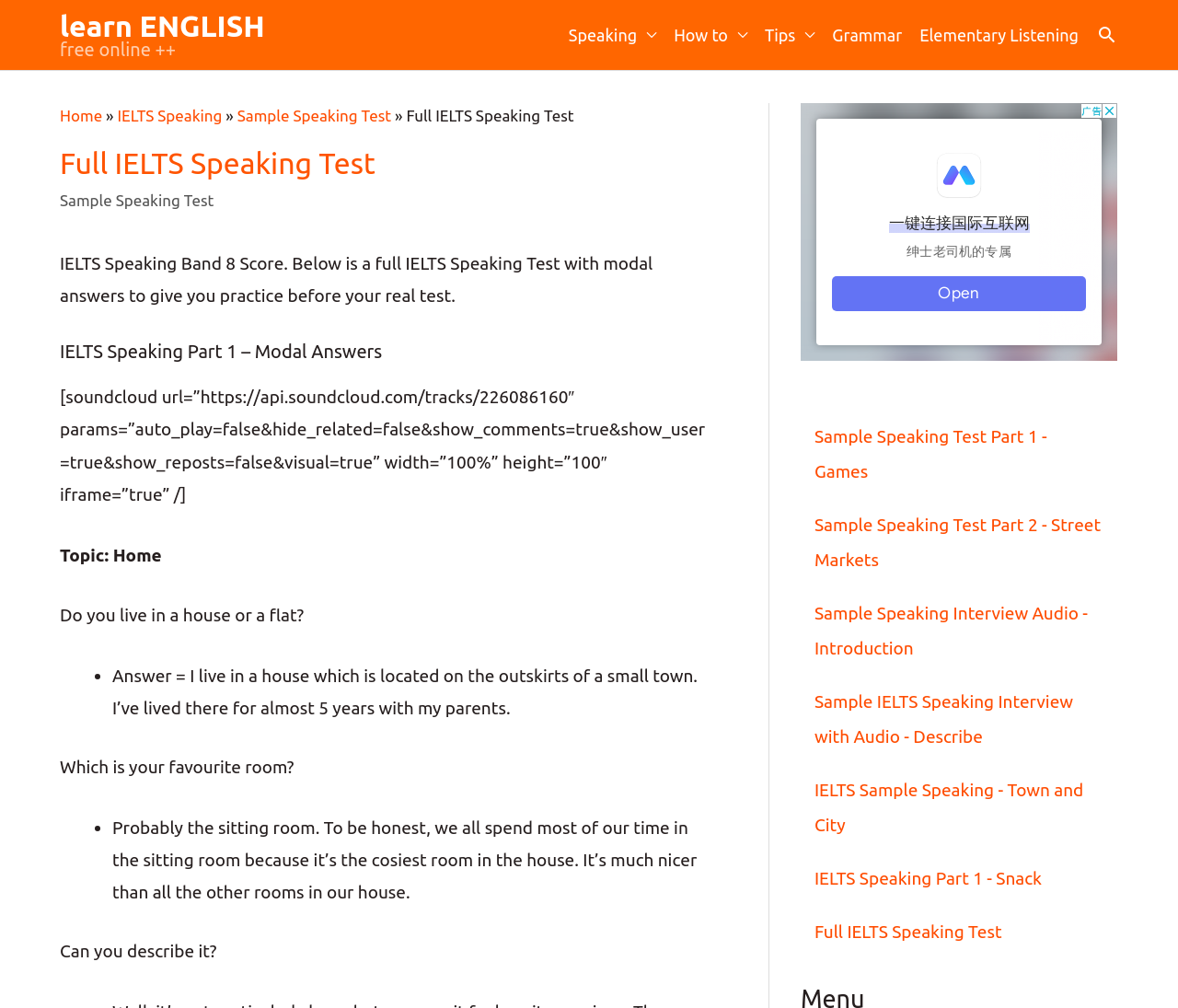Specify the bounding box coordinates for the region that must be clicked to perform the given instruction: "Go to Home".

None